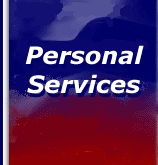Based on the visual content of the image, answer the question thoroughly: What is the color of the font used for the main text?

The caption explicitly states that the text 'Personal Services' is displayed in a prominent white font, which indicates that the font color is white.